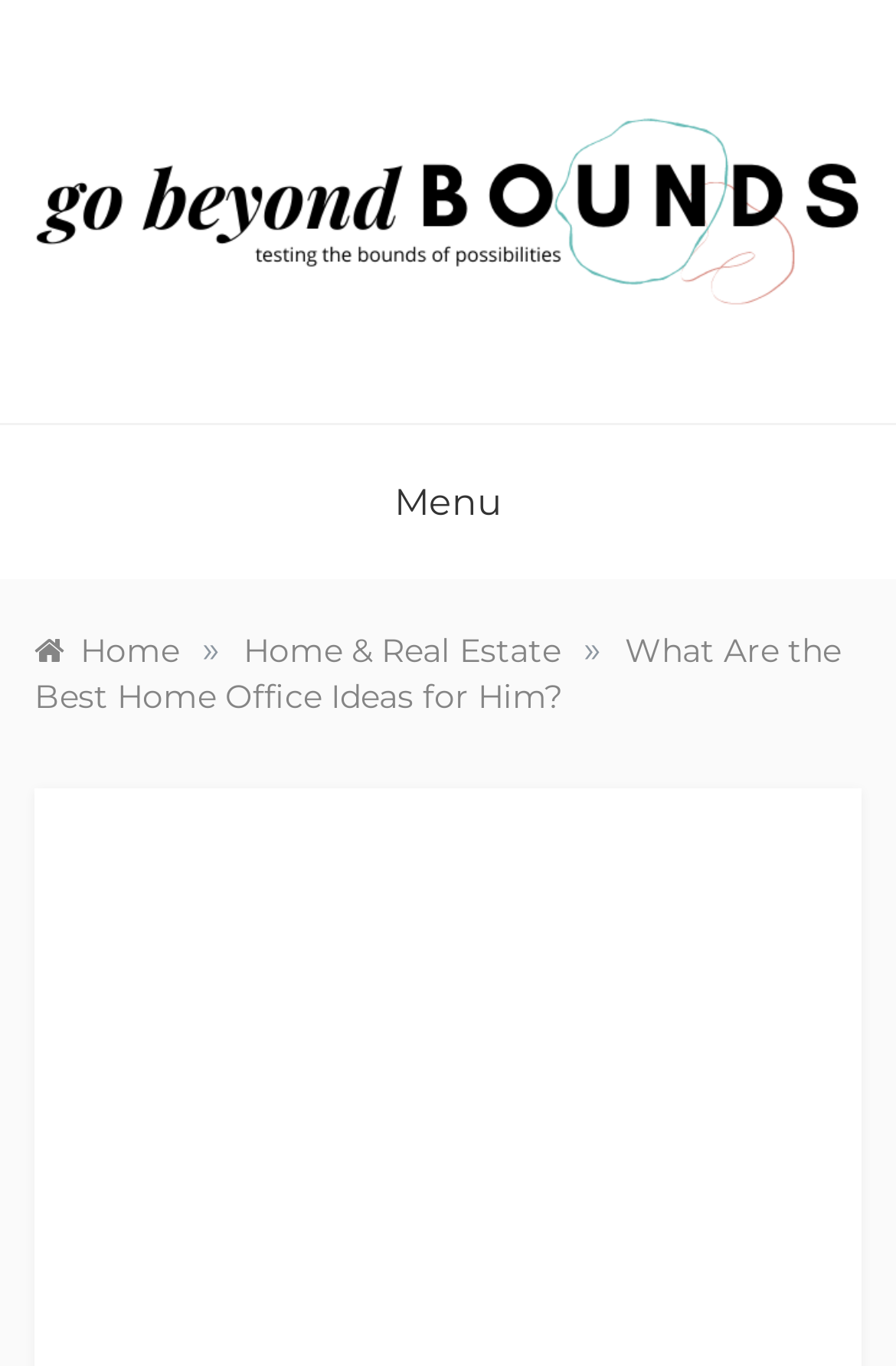Please answer the following question using a single word or phrase: 
What is the icon next to the 'Menu' button?

None